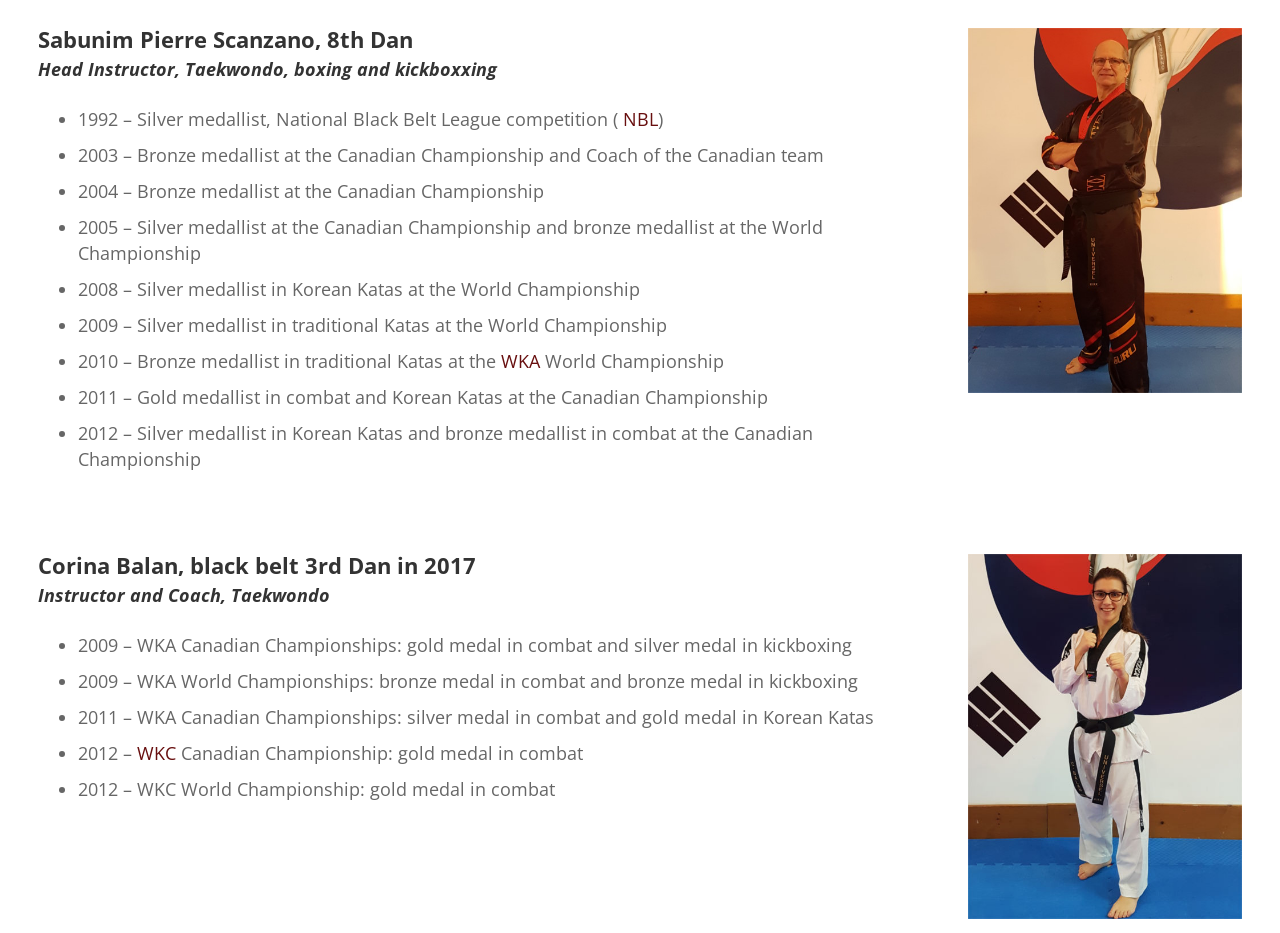Identify the coordinates of the bounding box for the element described below: "NBL". Return the coordinates as four float numbers between 0 and 1: [left, top, right, bottom].

[0.487, 0.114, 0.514, 0.14]